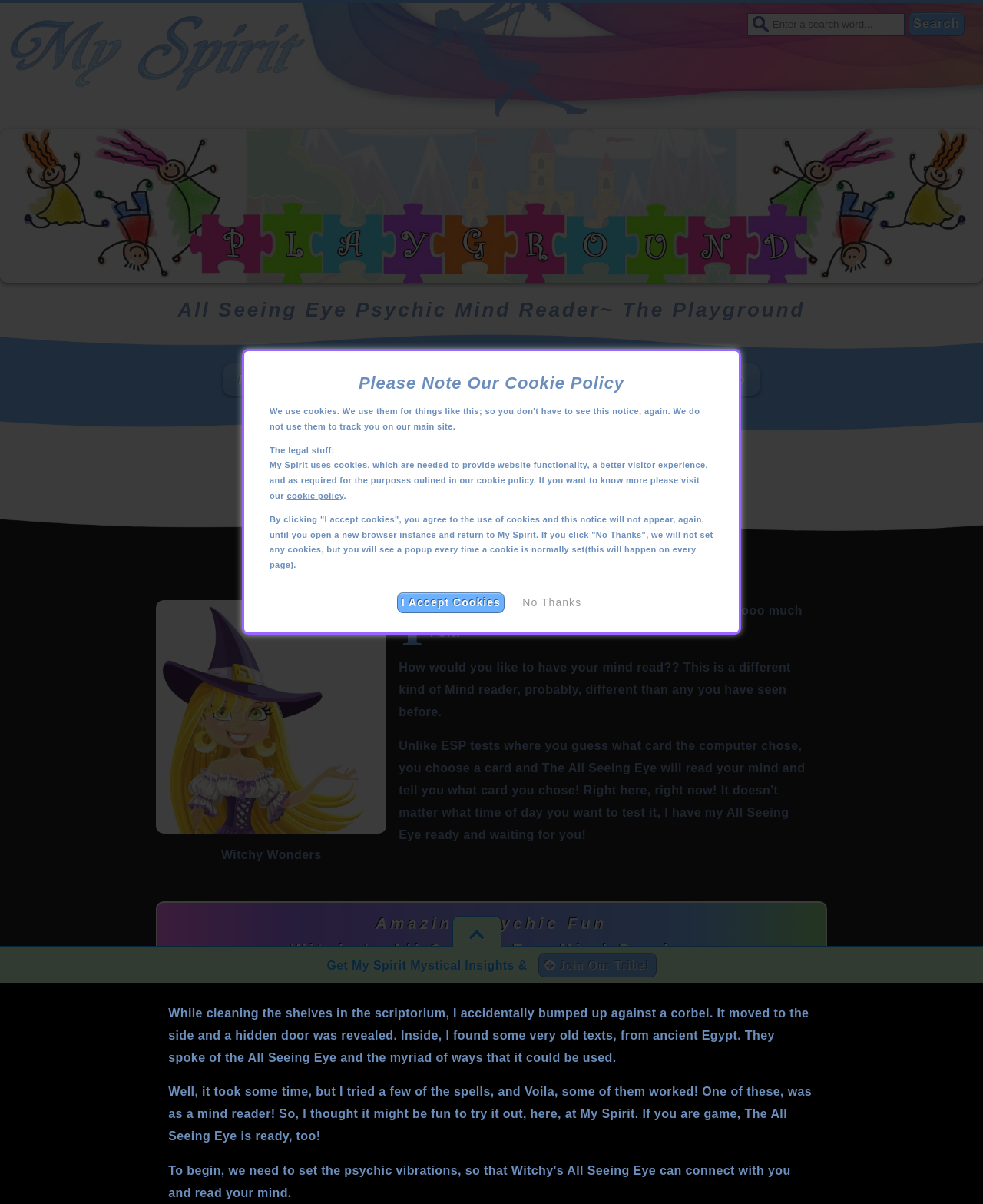What is the theme of the background images on this webpage?
Look at the screenshot and respond with a single word or phrase.

Waves